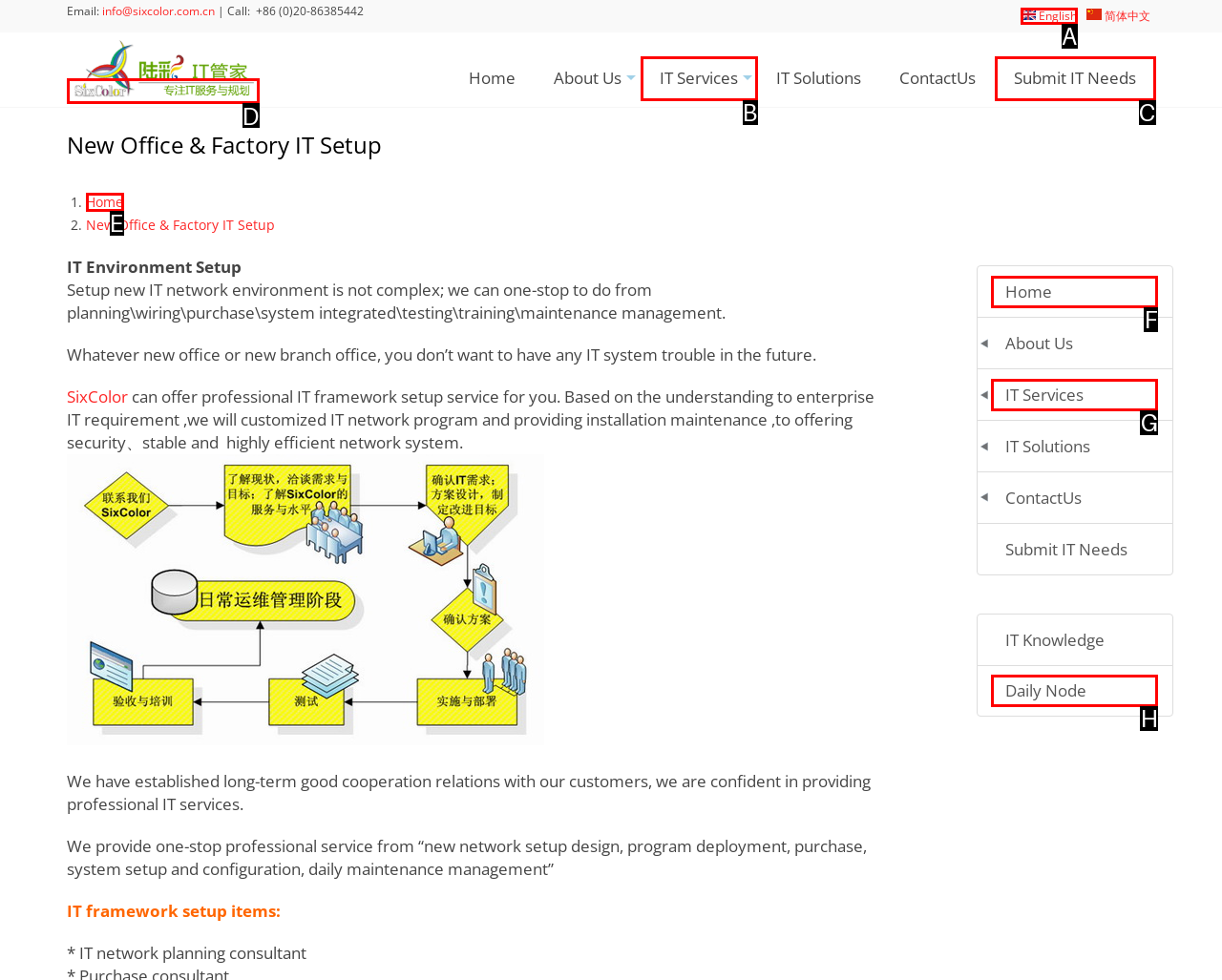Choose the letter of the option you need to click to Click the 'Home' link at the top left. Answer with the letter only.

D